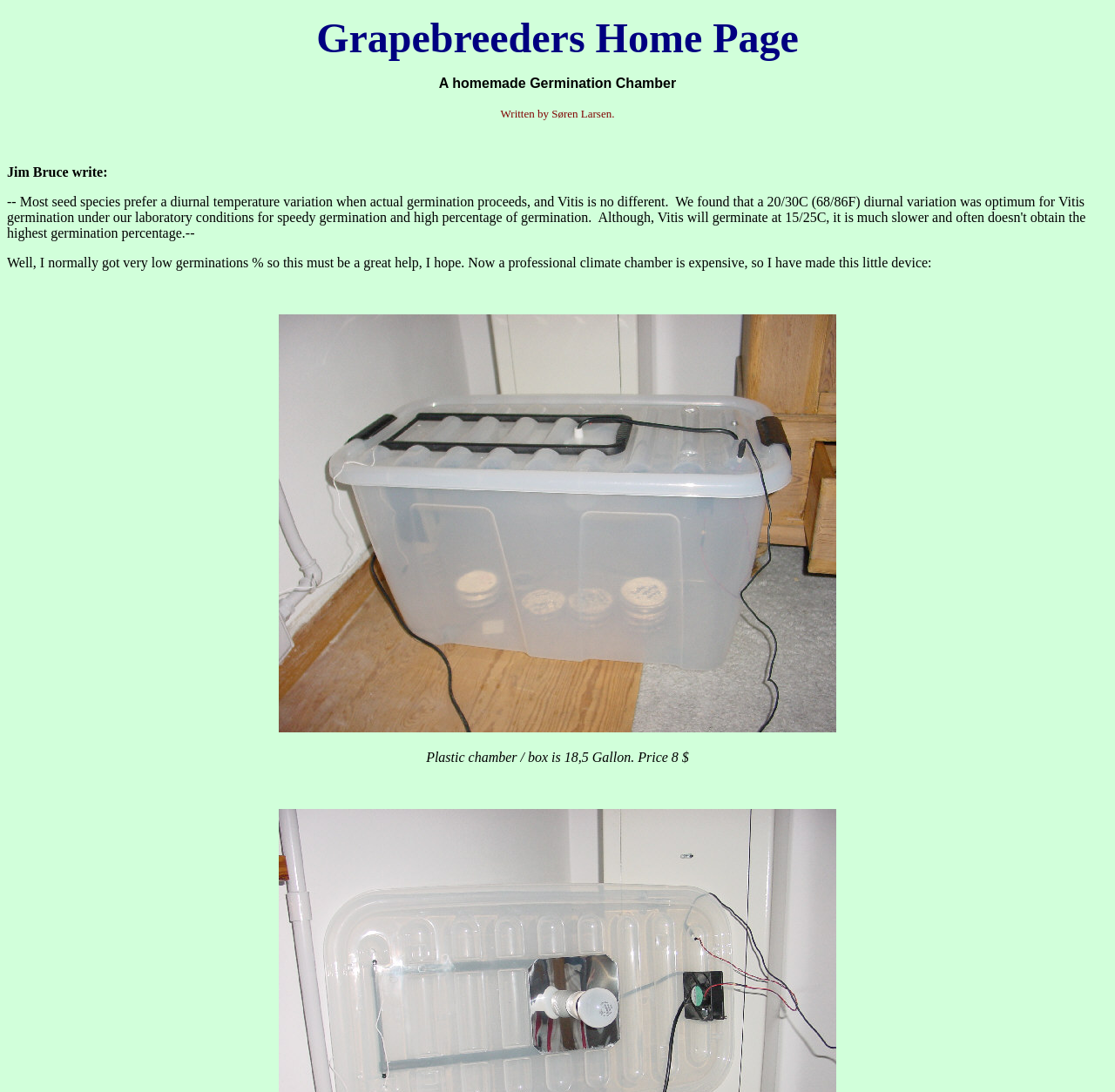Describe the webpage meticulously, covering all significant aspects.

The webpage is about a homemade germination chamber, as indicated by the title "Germination Chamber". At the top of the page, there is a header section with three lines of text. The first line reads "Grapebreeders Home Page", positioned roughly in the middle of the top section of the page. Below it, there is a subtitle "A homemade Germination Chamber", slightly to the right of the center. The third line, "Written by Søren Larsen", is positioned below the subtitle, also slightly to the right of the center.

To the left of the header section, there is a separate block of text that starts with "Jim Bruce write:", positioned near the top-left corner of the page. This block of text continues with a paragraph that spans almost the entire width of the page, describing the author's experience with low germination rates and the motivation to create a homemade germination chamber.

Below this text block, there is a large image that takes up roughly half of the page's width and about a third of its height, positioned near the center of the page. The image is likely a photo of the homemade germination chamber.

To the right of the image, there is a short description of the plastic chamber used, stating that it is 18.5 gallons in size and costs $8. Finally, there is an empty line of text at the bottom of the page, likely a separator or a formatting element.